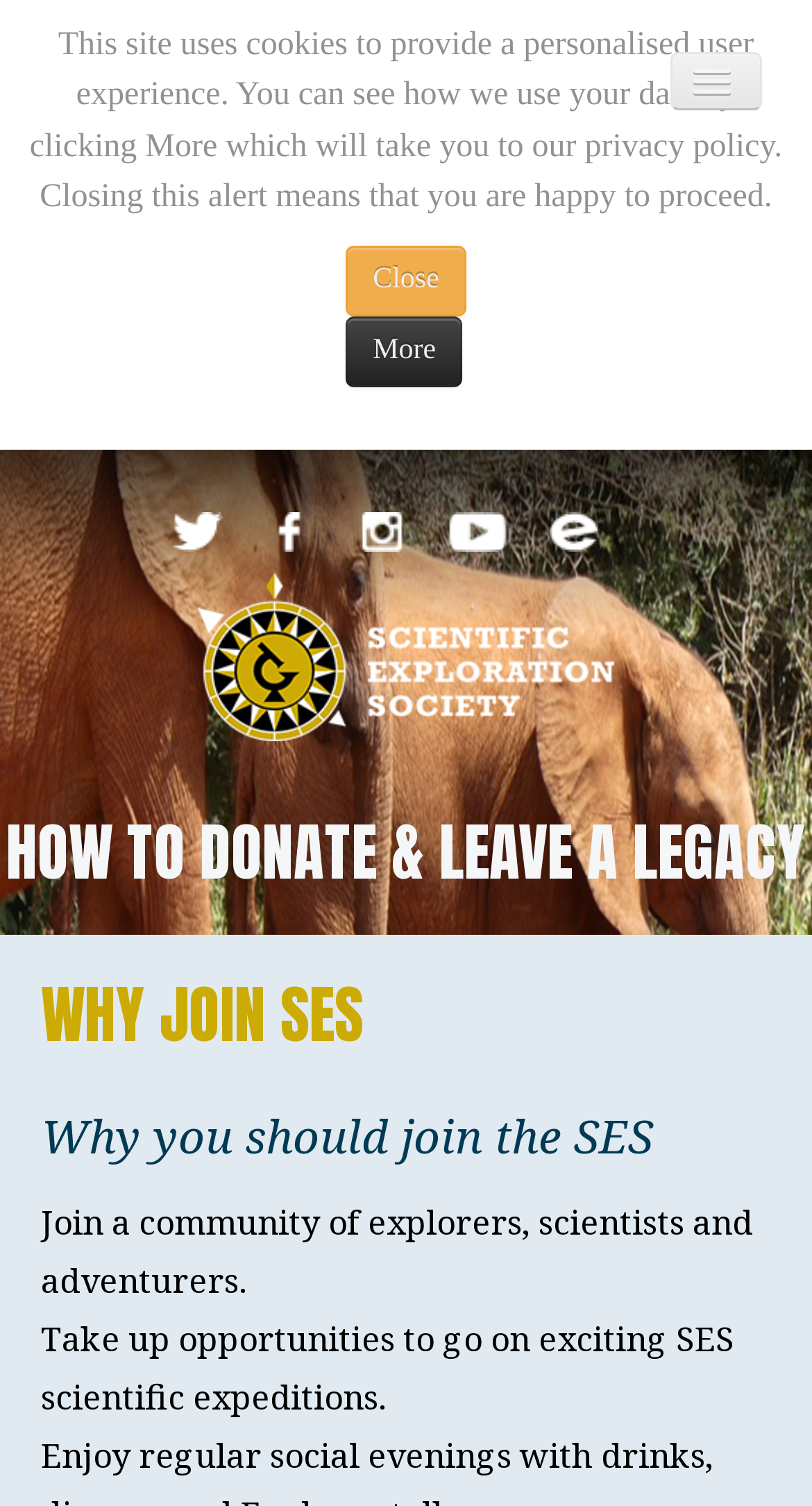Describe all visible elements and their arrangement on the webpage.

The webpage is about the Scientific Exploration Society, an organization that supports explorers and adventurers. At the top of the page, there is a notification bar that informs users about the use of cookies and provides a link to the privacy policy. Below this bar, there is a layout table with five icons, each with a link. 

To the right of the icons, the organization's logo, "Scientific Exploration Society", is displayed with a link. Above the logo, there are eight navigation links: "WELCOME TO SES", "ABOUT US", "OUR MEMBERSHIP", "HOW TO DONATE & LEAVE A LEGACY", "OUR EXPEDITIONS & PROJECTS", "OUR EXPLORER AWARDS", "OUR HONORARY AWARDS", and "OUR EXPLORER TALKS & SOCIAL EVENTS". 

Further down the page, there is a section with a heading "HOW TO DONATE & LEAVE A LEGACY". Below this heading, there is a subheading "WHY JOIN SES" and another subheading "Why you should join the SES". The section then describes the benefits of joining the organization, including being part of a community of explorers, scientists, and adventurers, and having opportunities to participate in exciting scientific expeditions.